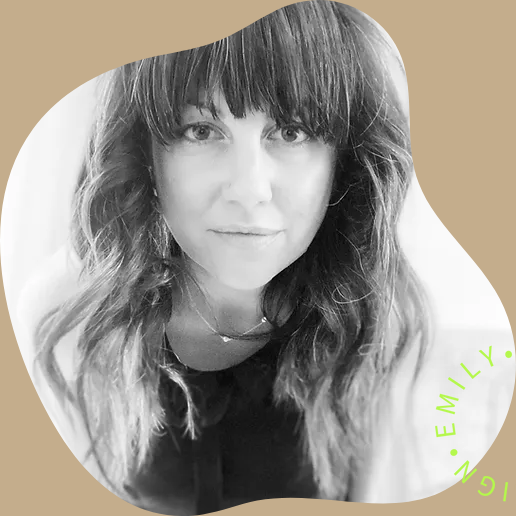Consider the image and give a detailed and elaborate answer to the question: 
What is the shape of the background?

The caption describes the background as having a 'textured, organic-shaped' design, which implies that the background is not a regular geometric shape but rather a natural, curved shape.